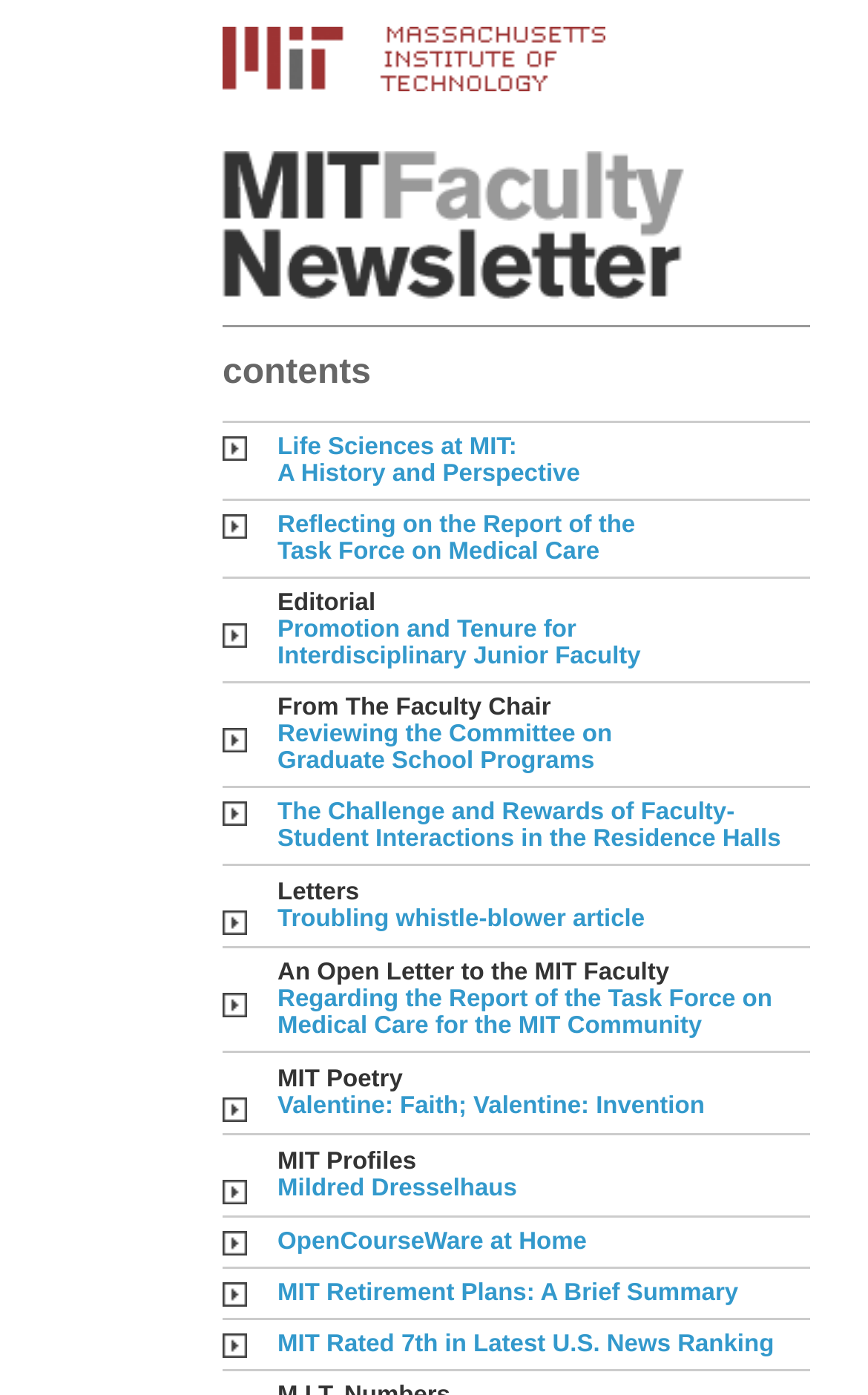What is the name of the institution at the top of the page?
From the image, respond with a single word or phrase.

MIT